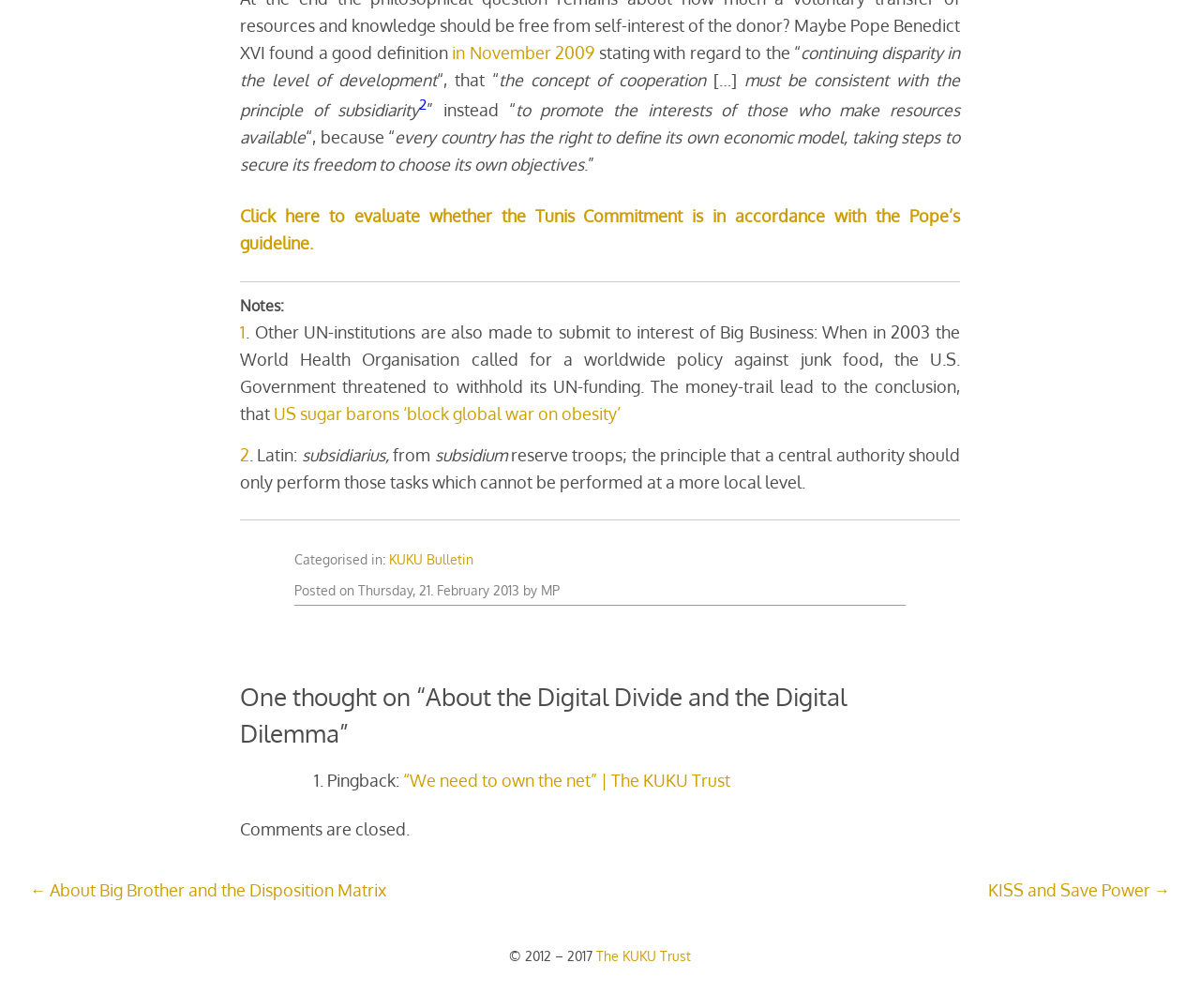Could you please study the image and provide a detailed answer to the question:
What is the category of the post?

The category of the post is mentioned in the footer section with the text 'Categorised in: KUKU Bulletin'.